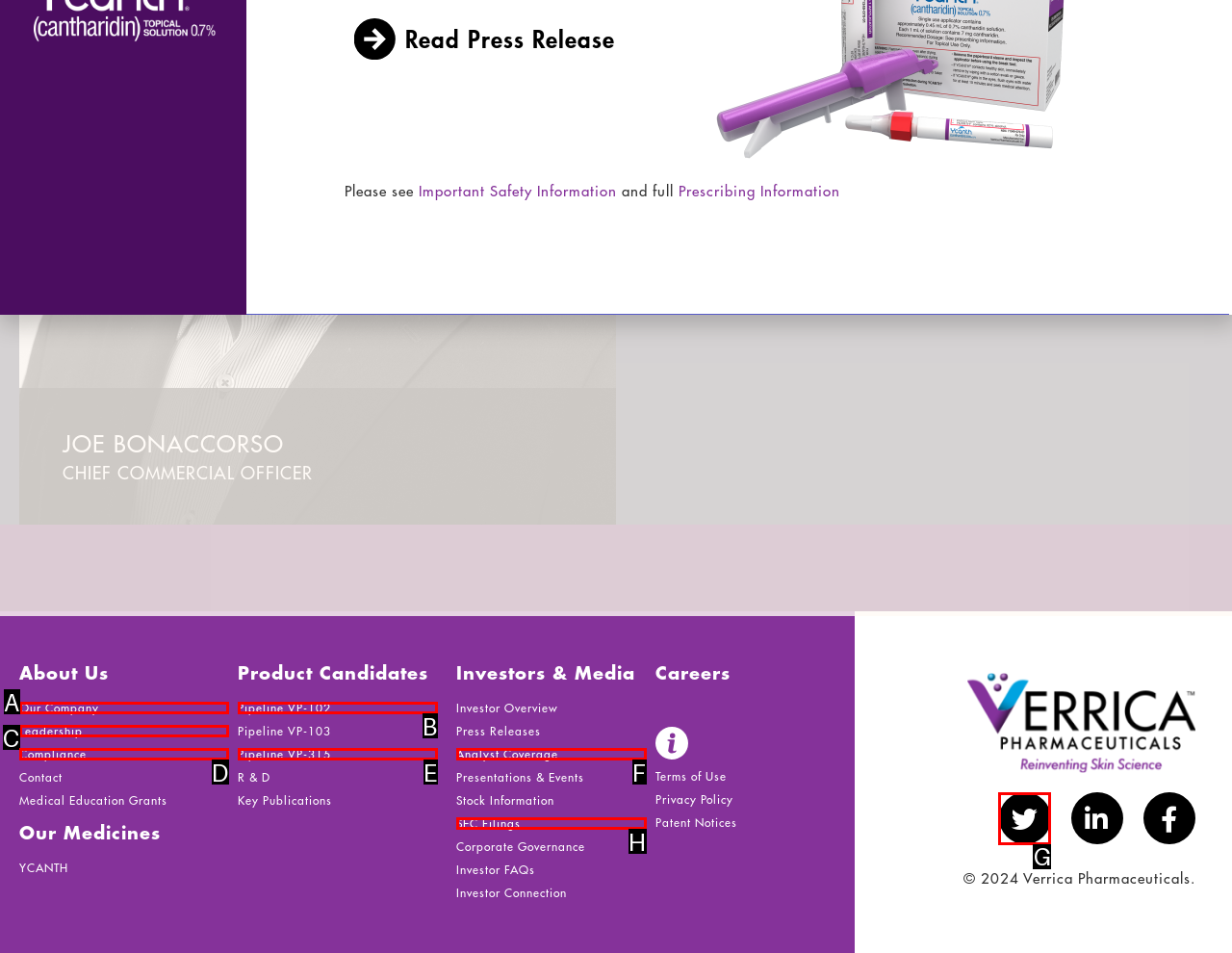Select the HTML element that fits the following description: parent_node: 01432 356633
Provide the letter of the matching option.

None